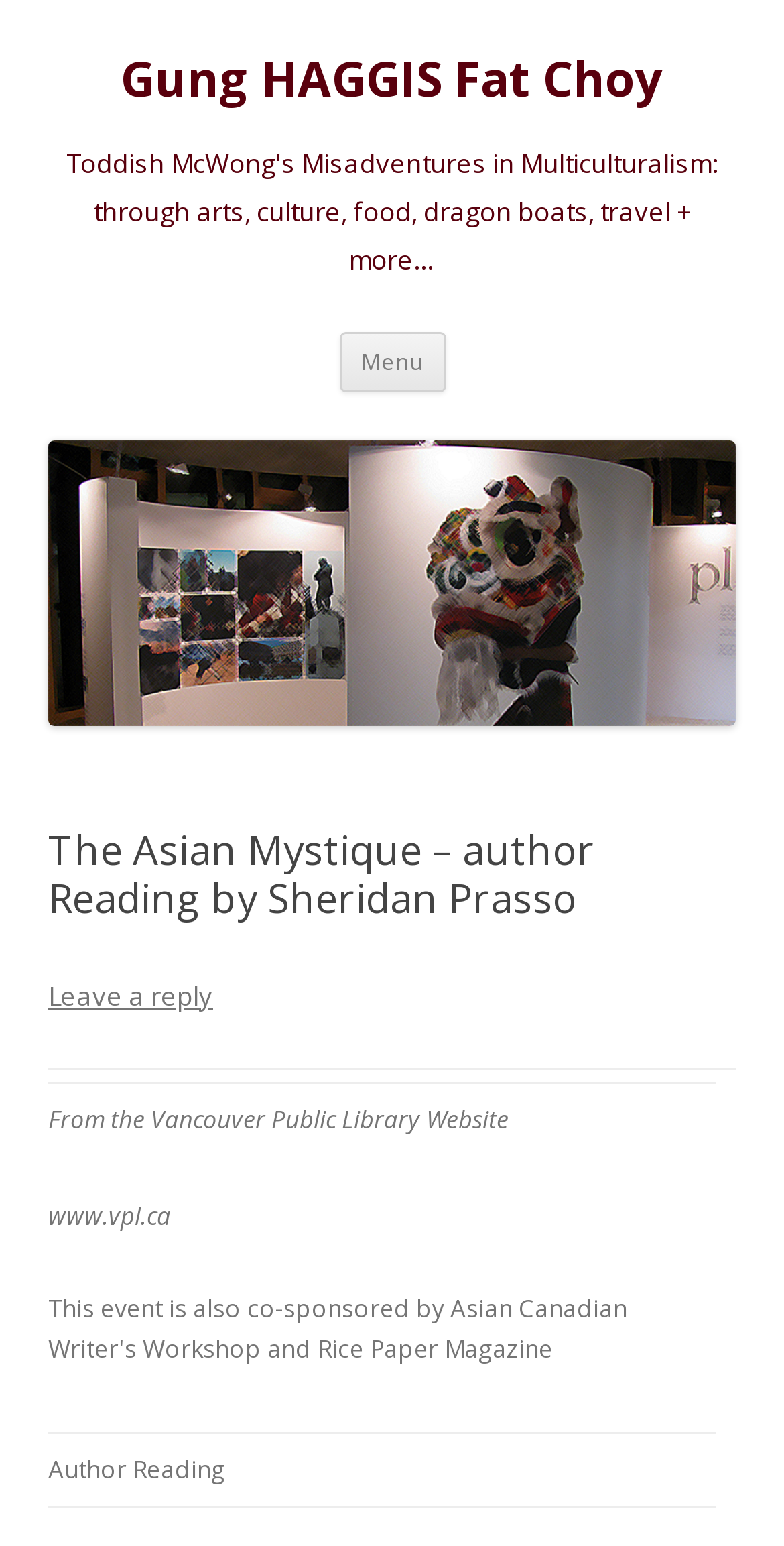Use the details in the image to answer the question thoroughly: 
What is the type of event?

I found the answer by looking at the gridcell element that contains the text 'Author Reading'. This suggests that the type of event is an author reading.